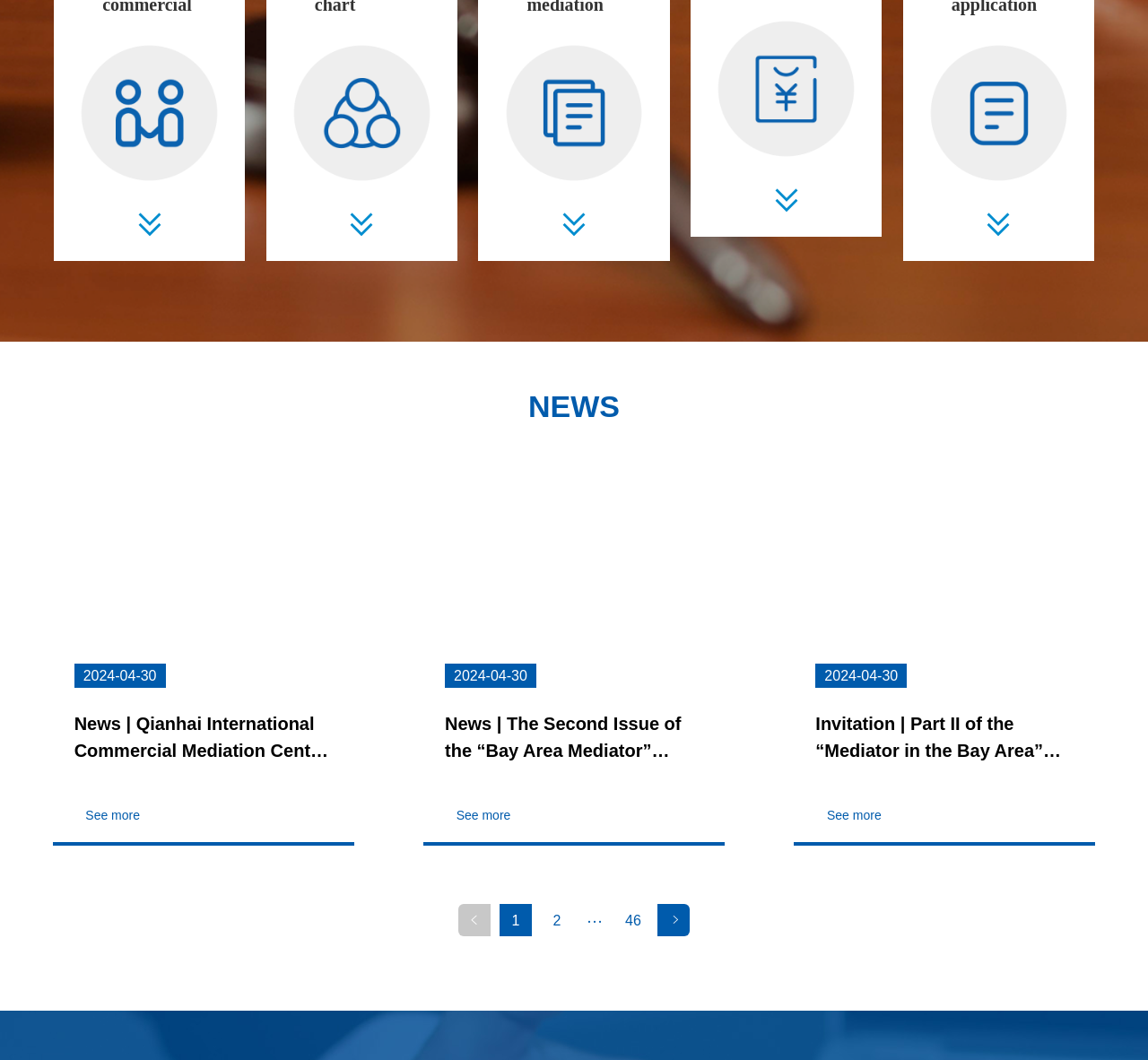Based on the element description: "title="Click to view"", identify the UI element and provide its bounding box coordinates. Use four float numbers between 0 and 1, [left, top, right, bottom].

[0.669, 0.173, 0.7, 0.207]